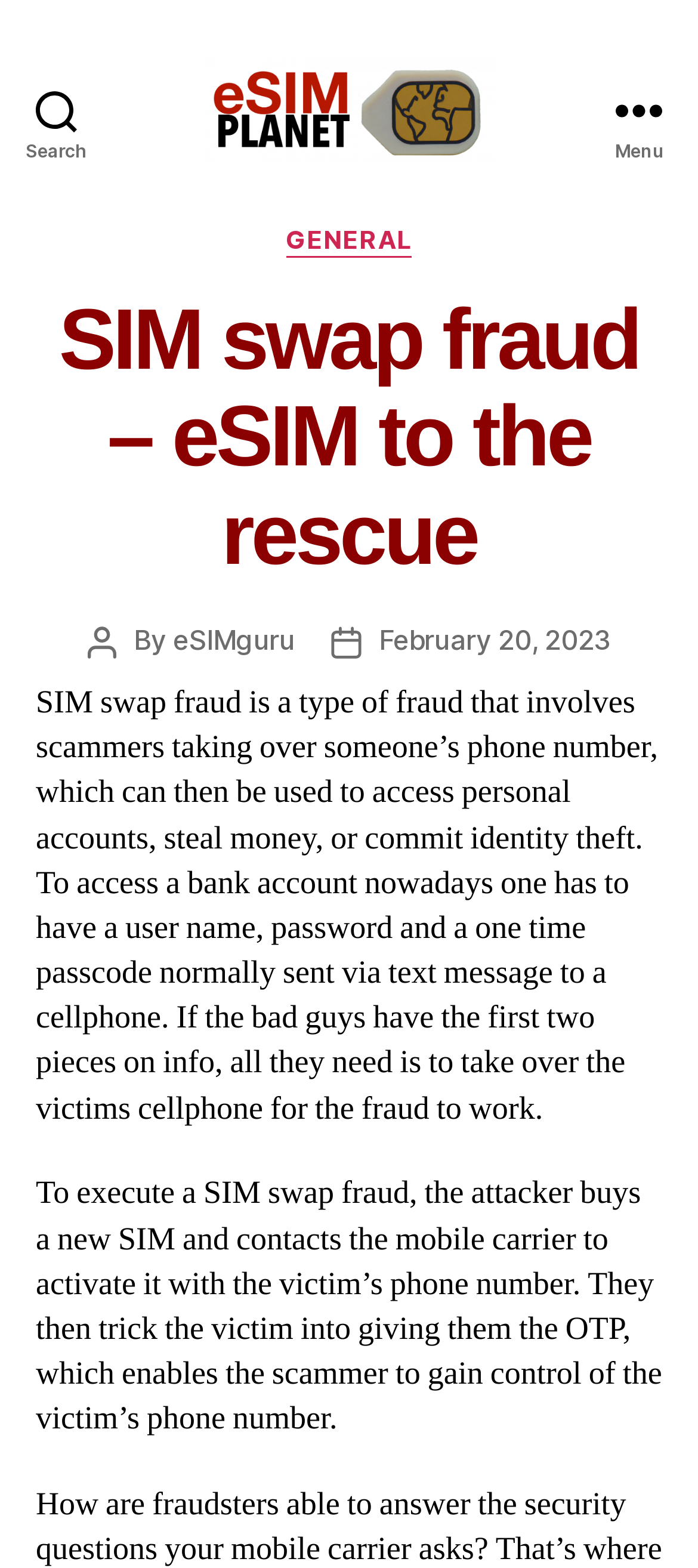What type of fraud is discussed on this webpage?
Please look at the screenshot and answer in one word or a short phrase.

SIM swap fraud